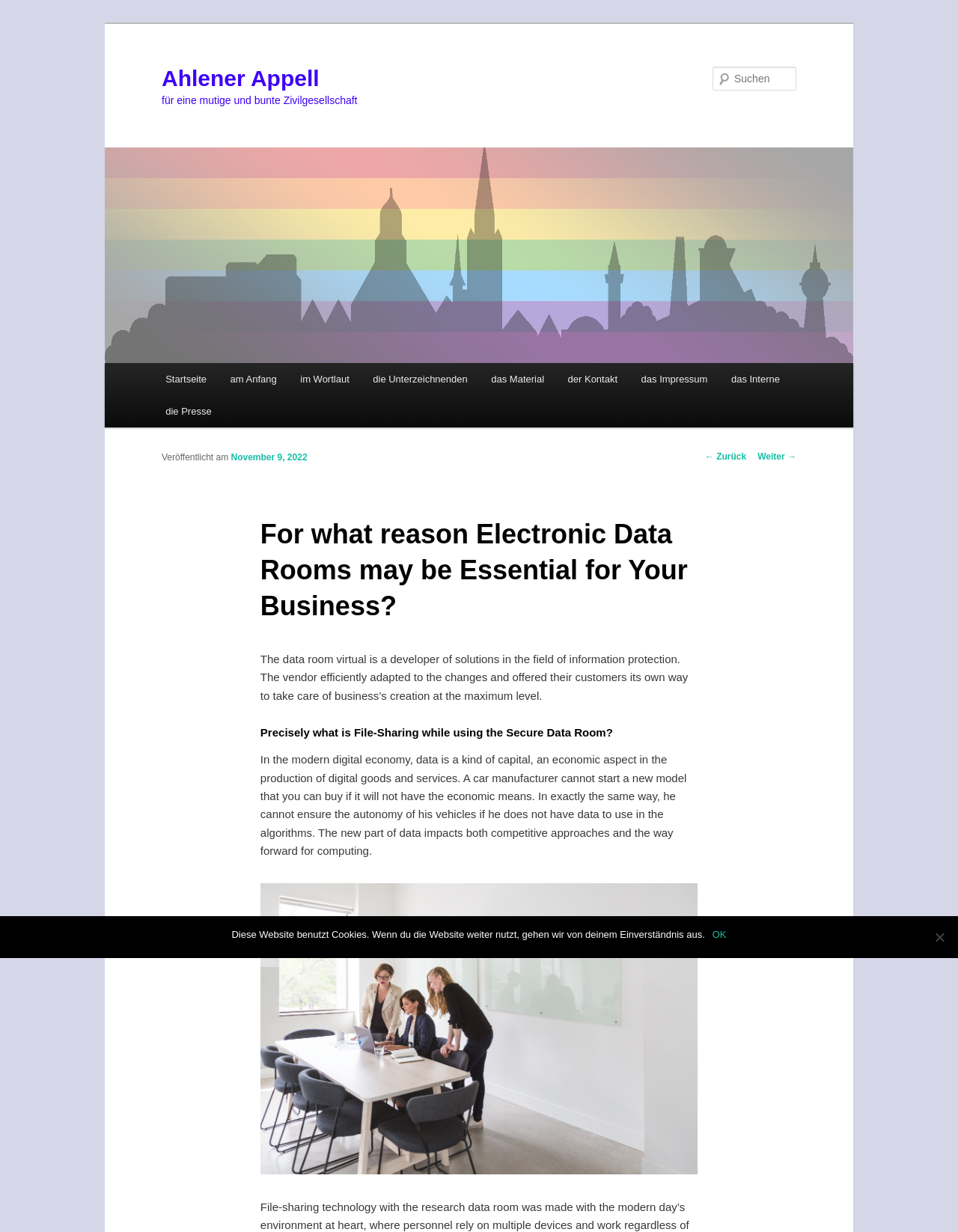Please determine the bounding box coordinates of the area that needs to be clicked to complete this task: 'Go to the start page'. The coordinates must be four float numbers between 0 and 1, formatted as [left, top, right, bottom].

[0.16, 0.295, 0.228, 0.321]